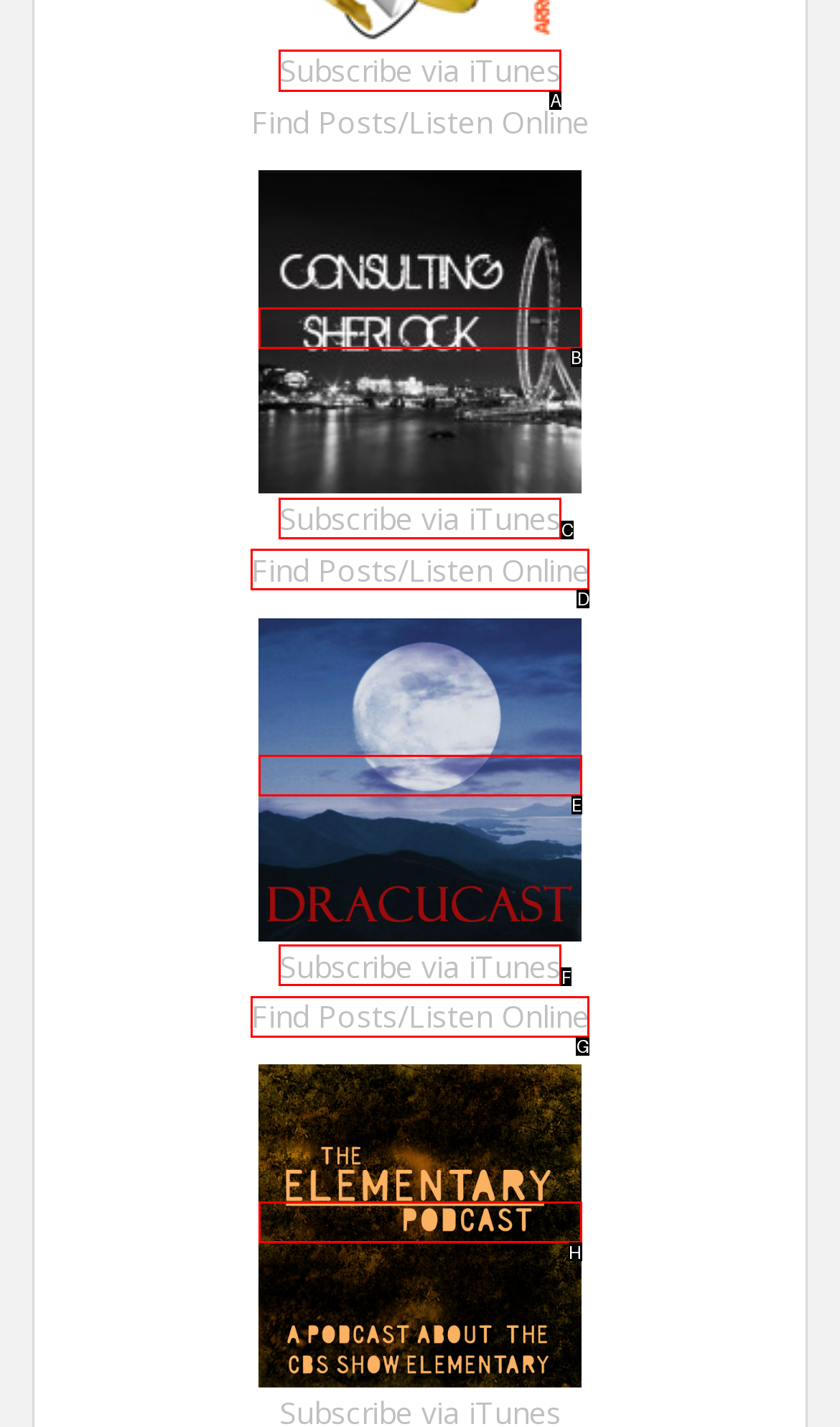Which HTML element should be clicked to complete the following task: Subscribe via iTunes?
Answer with the letter corresponding to the correct choice.

A